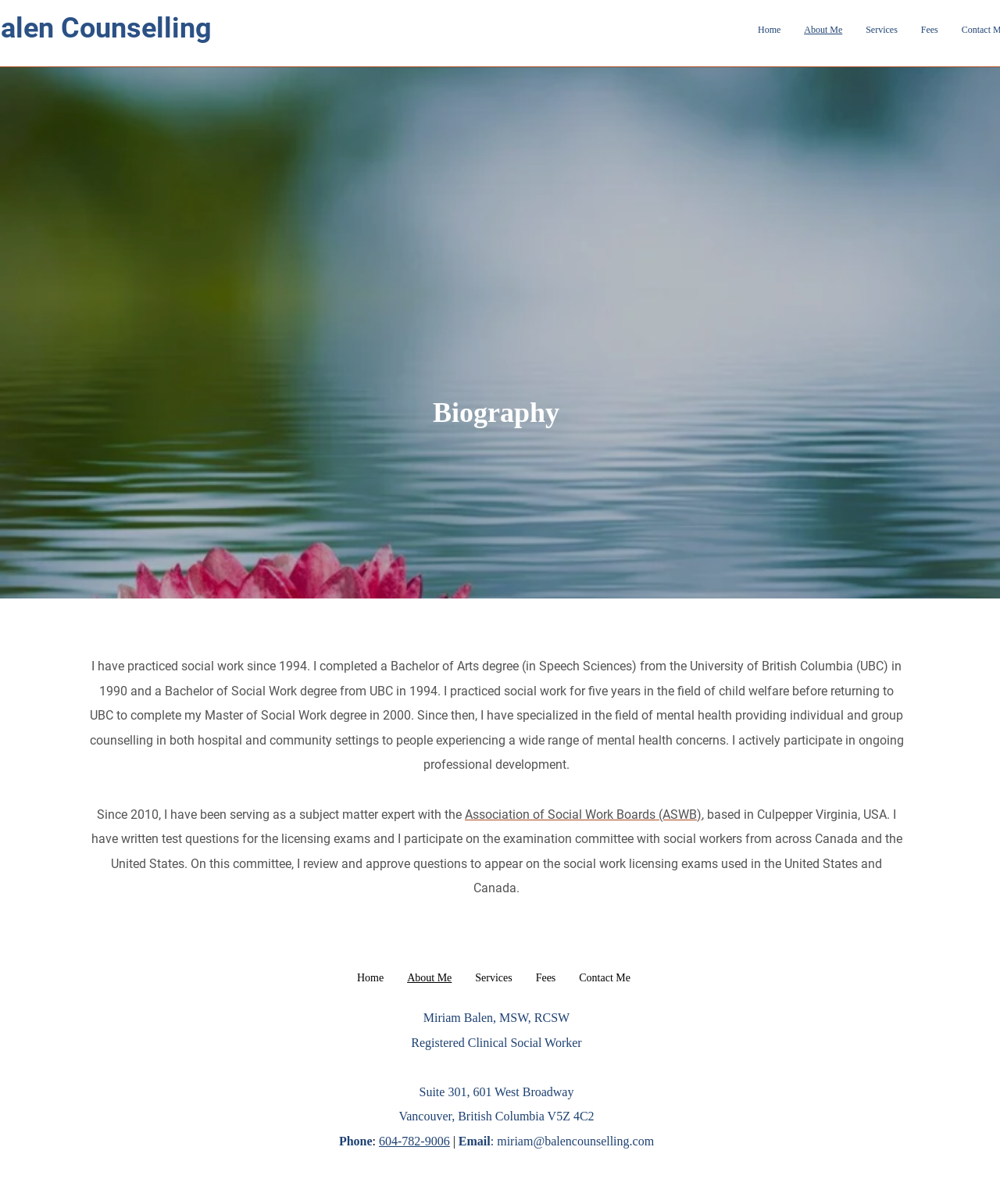Determine the bounding box coordinates for the area that needs to be clicked to fulfill this task: "contact Miriam Balen". The coordinates must be given as four float numbers between 0 and 1, i.e., [left, top, right, bottom].

[0.567, 0.806, 0.642, 0.819]